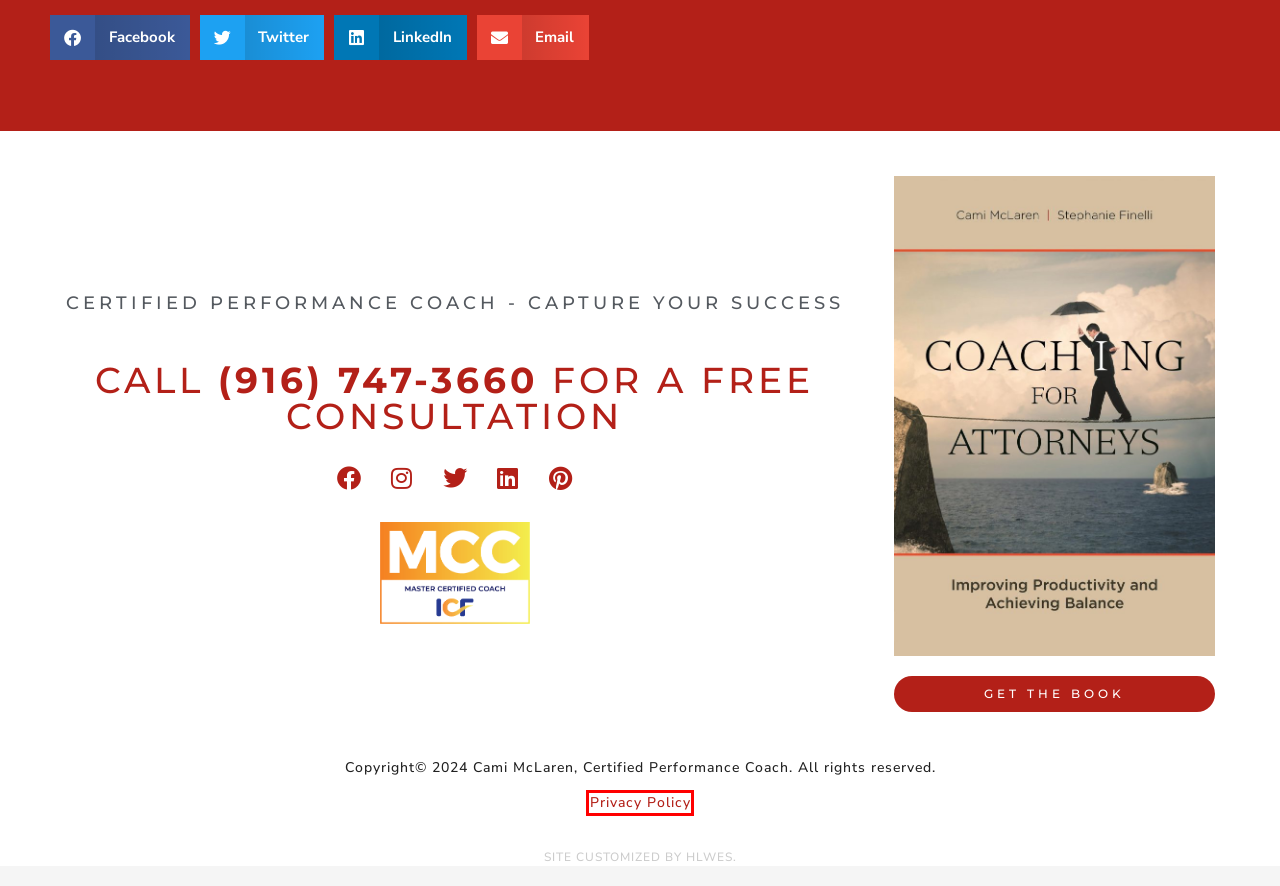You are presented with a screenshot of a webpage that includes a red bounding box around an element. Determine which webpage description best matches the page that results from clicking the element within the red bounding box. Here are the candidates:
A. About Us - McLaren Coaching - Capture Your Success
B. Resources - McLaren Coaching - Capture Your Success
C. Coach Highlight - Ranger Kielak - McLaren Coaching - Capture Your Success
D. Coaching for Attorneys Book - McLaren Coaching - Capture Your Success
E. Blog - McLaren Coaching - Capture Your Success
F. Privacy Policy - McLaren Coaching - Capture Your Success
G. International Coaching Federation- Professional Coaching Association
H. Workshops & Trainings - McLaren Coaching - Capture Your Success

F